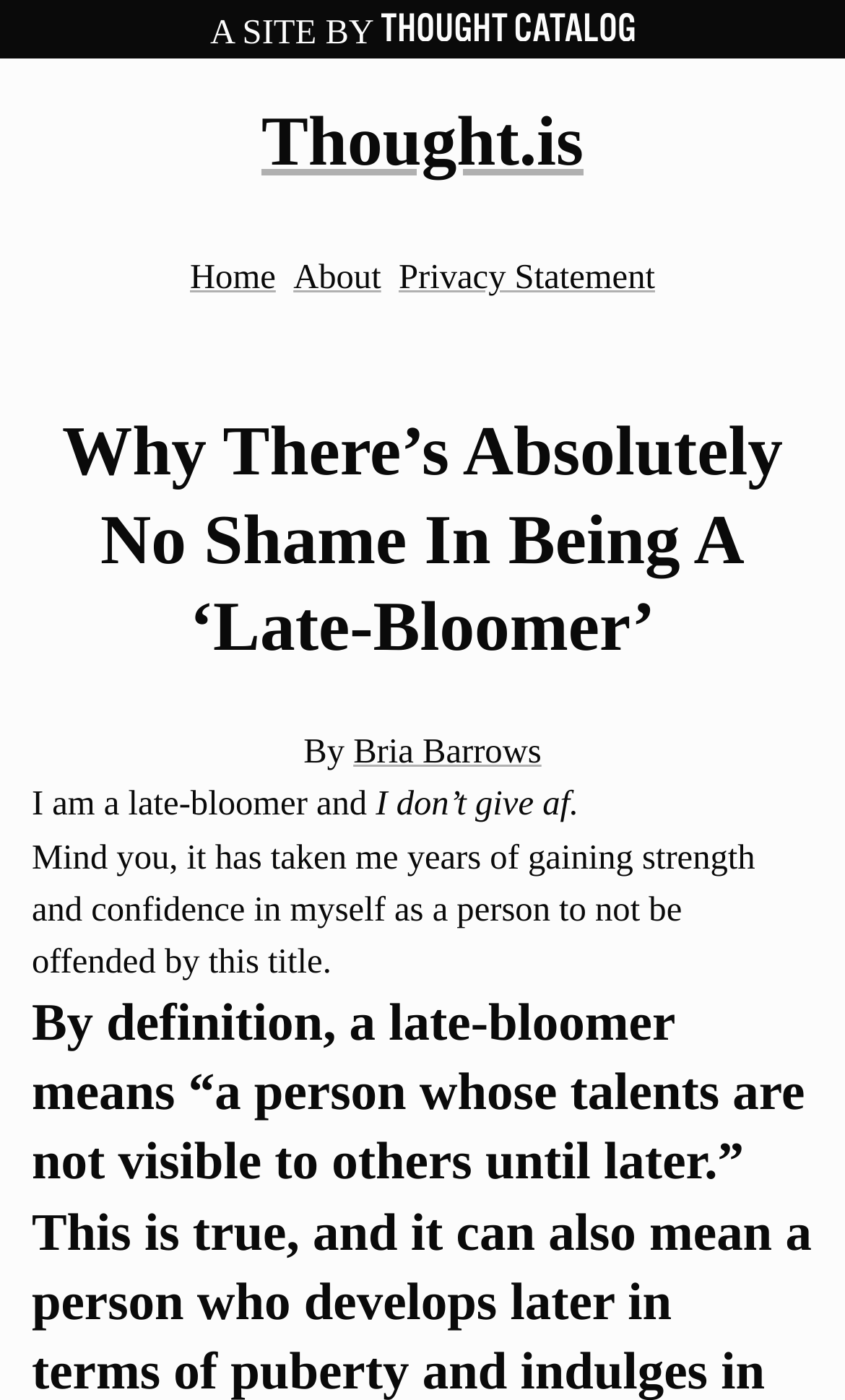Who is the author of the article?
Respond to the question with a single word or phrase according to the image.

Bria Barrows